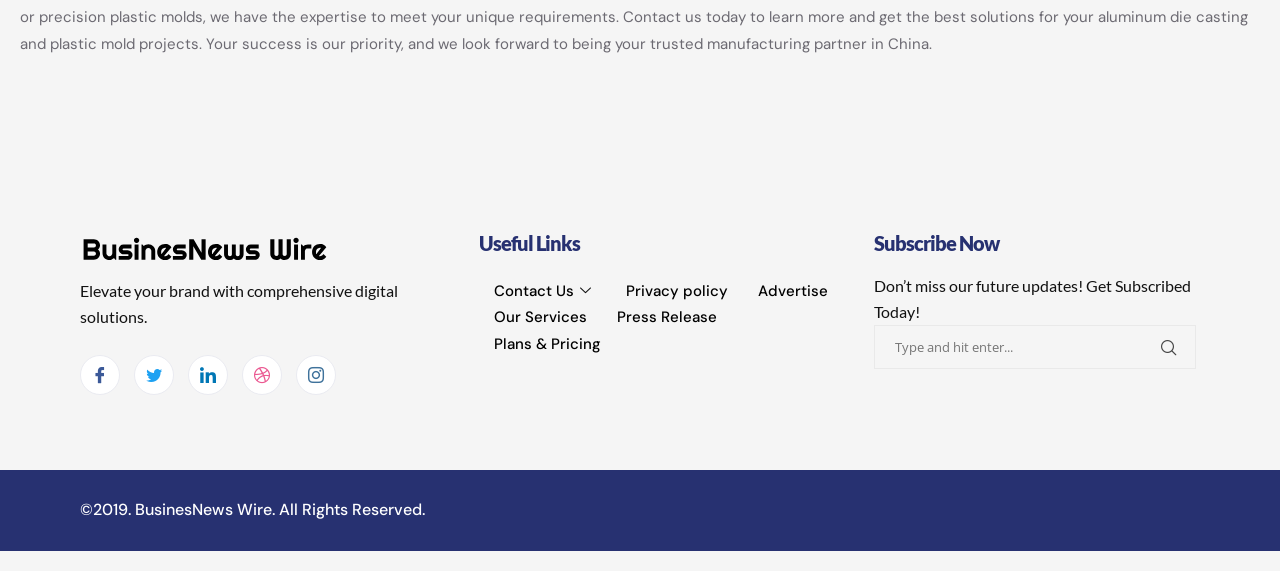Please identify the bounding box coordinates of the element that needs to be clicked to perform the following instruction: "Contact Us".

[0.374, 0.485, 0.477, 0.532]